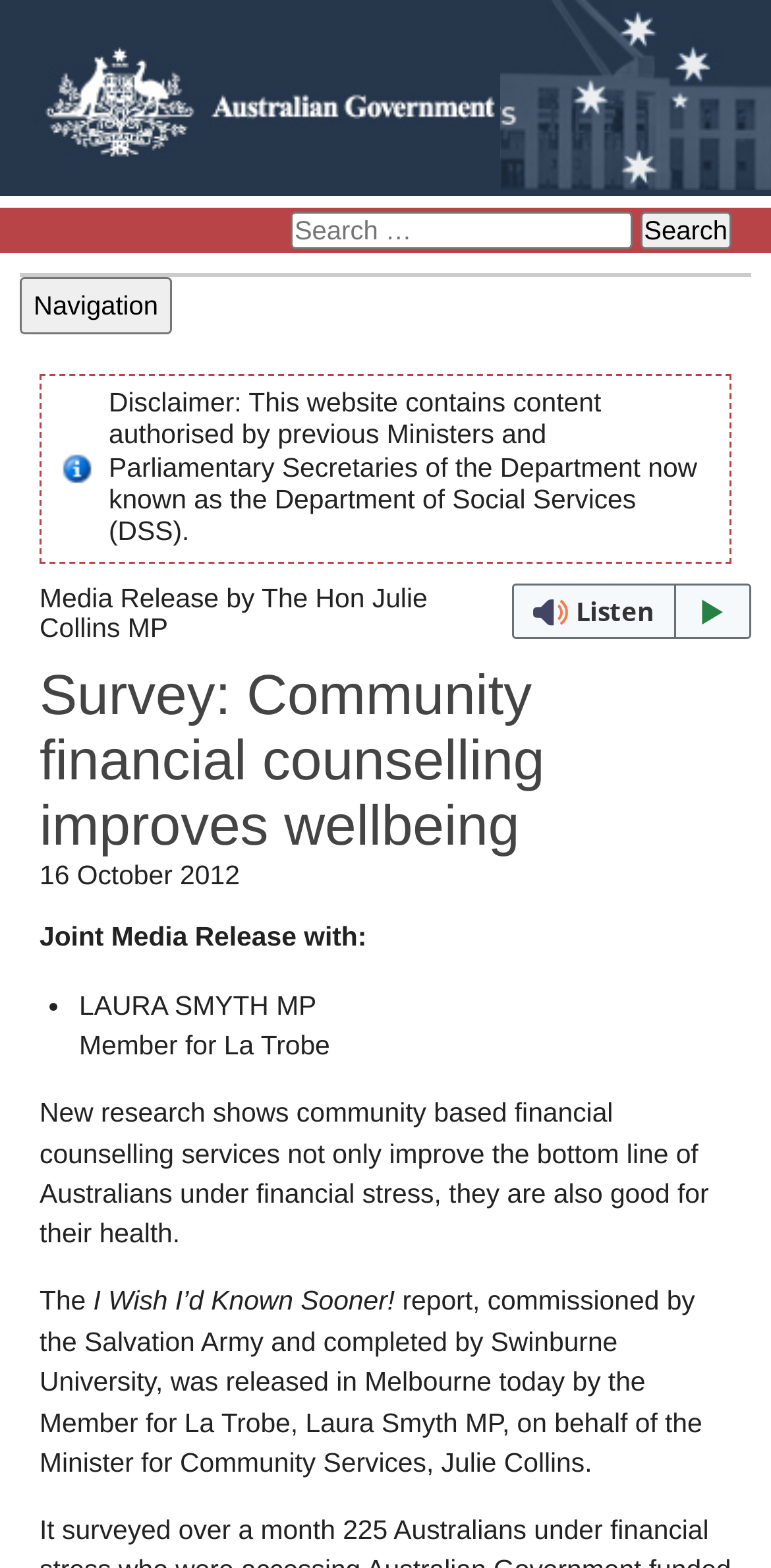Provide your answer in a single word or phrase: 
What is the name of the Australian Government department mentioned?

Department of Social Services